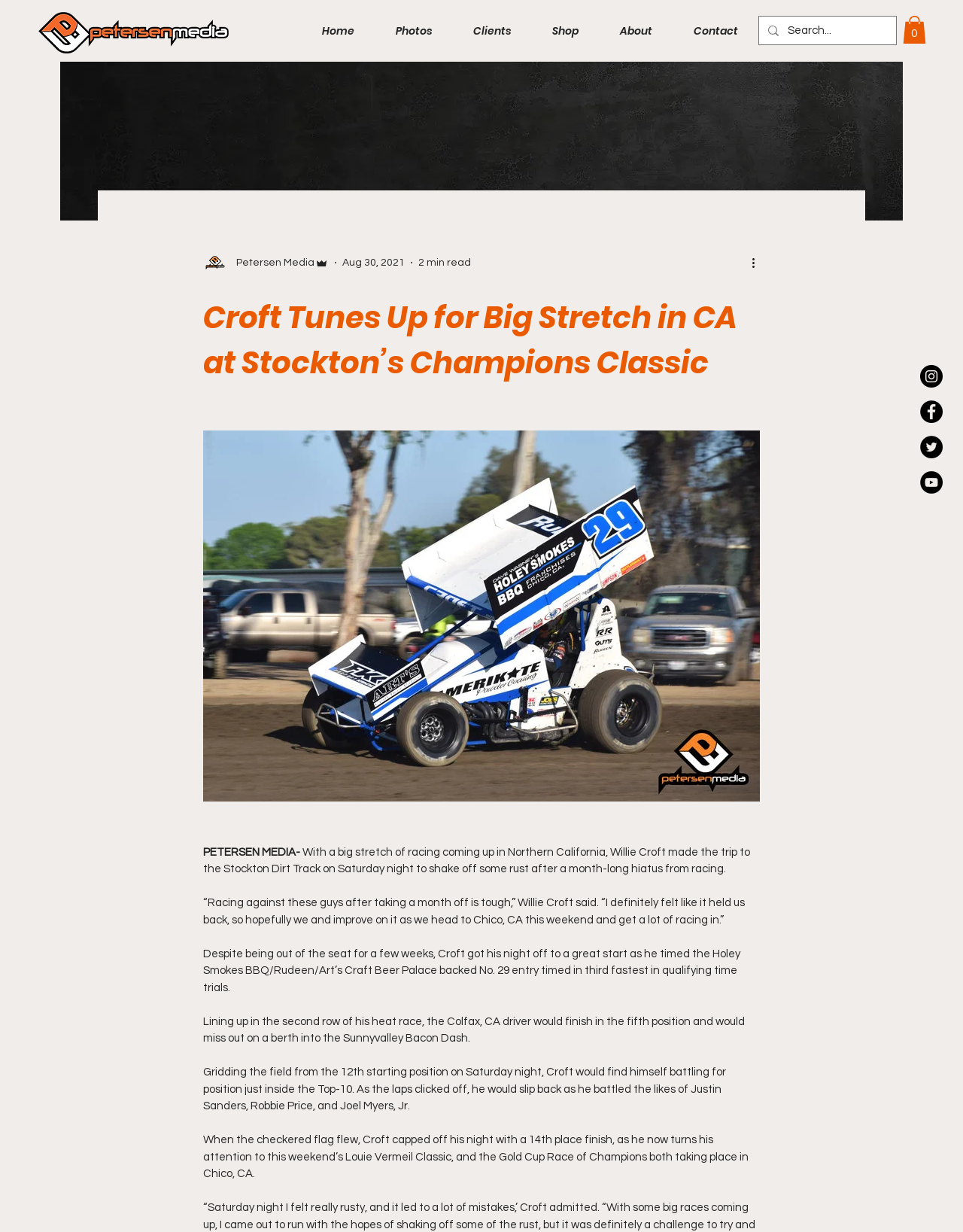Provide your answer in a single word or phrase: 
What is the name of the beer palace mentioned in the article?

Art’s Craft Beer Palace